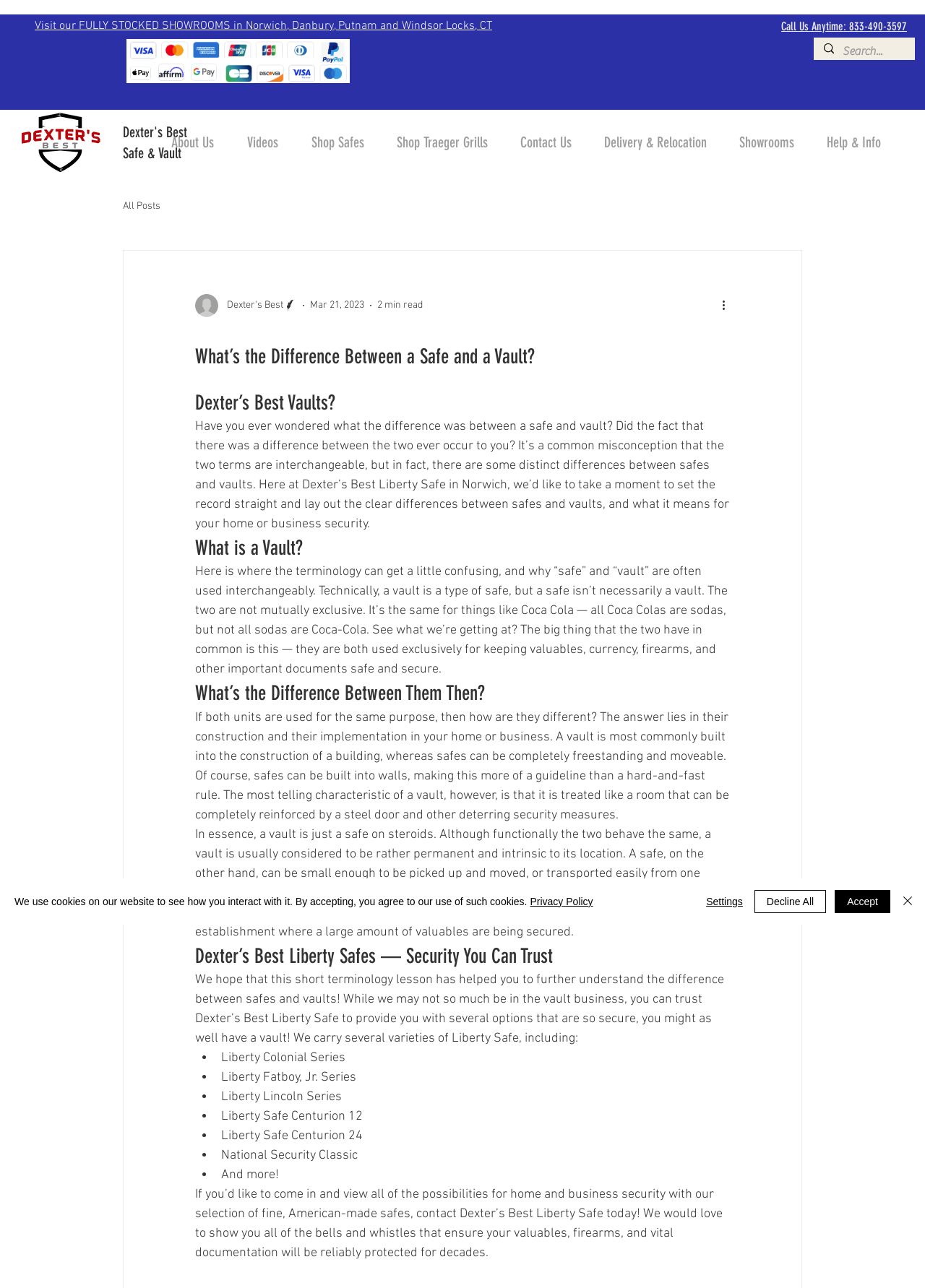Analyze the image and provide a detailed answer to the question: What is the name of the company that provides Liberty Safes?

The company that provides Liberty Safes is mentioned in the heading 'Dexter’s Best Liberty Safes — Security You Can Trust' on the webpage.